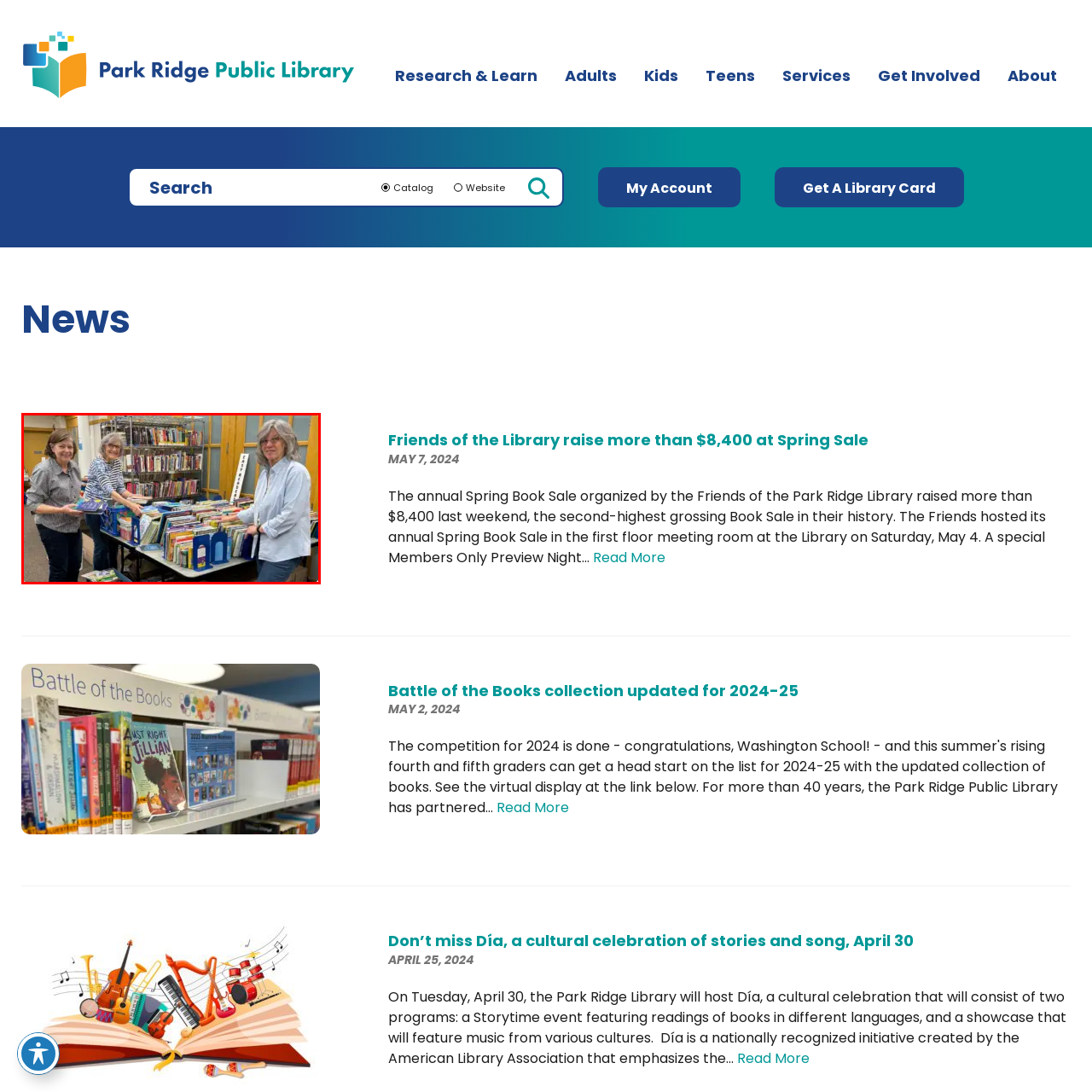Carefully scrutinize the image within the red border and generate a detailed answer to the following query, basing your response on the visual content:
What is the purpose of the book sale fundraiser?

The fundraiser is a significant event in the library's calendar, and it showcases the hard work and dedication of the Friends of the Park Ridge Library, helping them raise funds to support library programs and services.